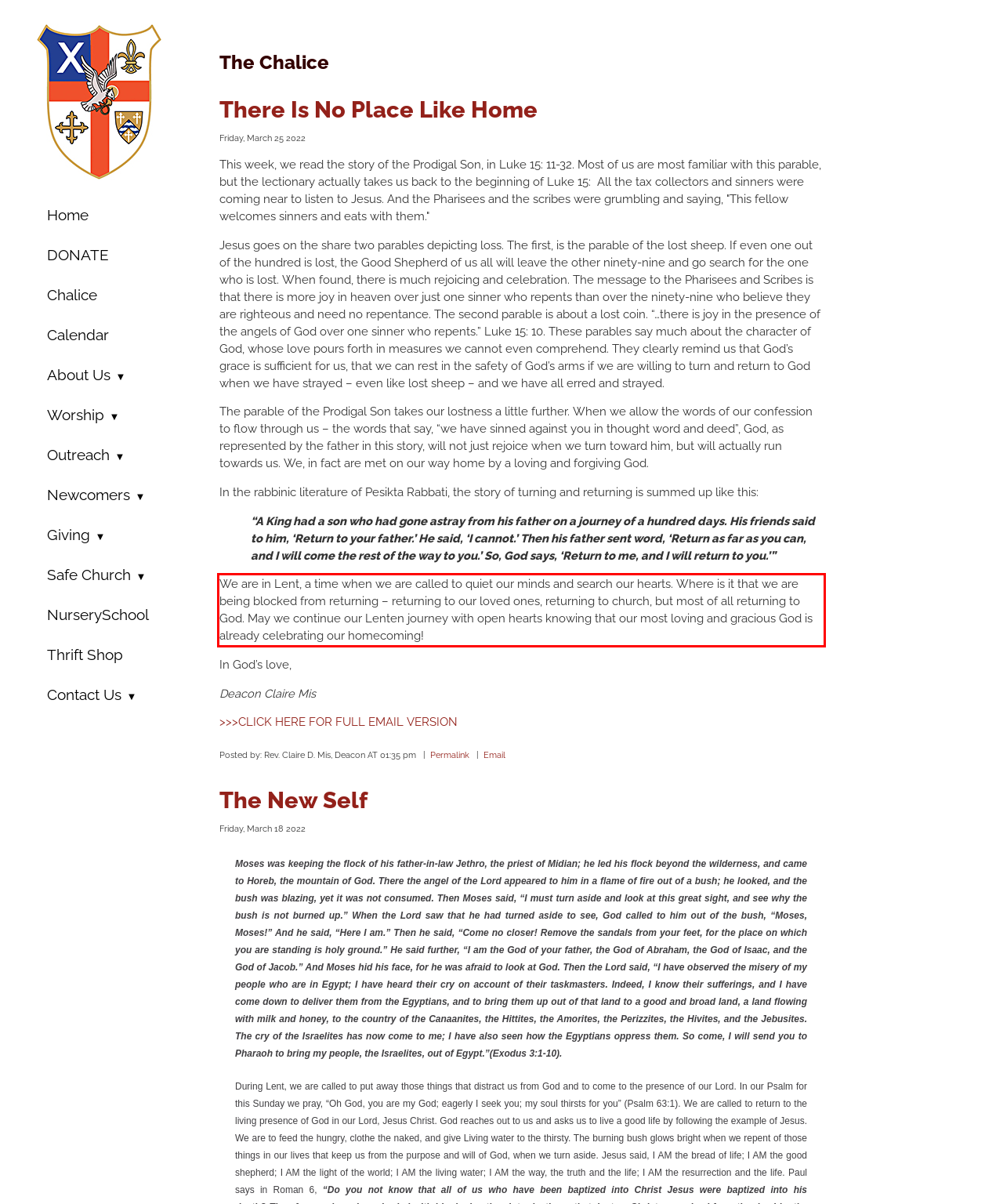You are given a screenshot showing a webpage with a red bounding box. Perform OCR to capture the text within the red bounding box.

We are in Lent, a time when we are called to quiet our minds and search our hearts. Where is it that we are being blocked from returning – returning to our loved ones, returning to church, but most of all returning to God. May we continue our Lenten journey with open hearts knowing that our most loving and gracious God is already celebrating our homecoming!